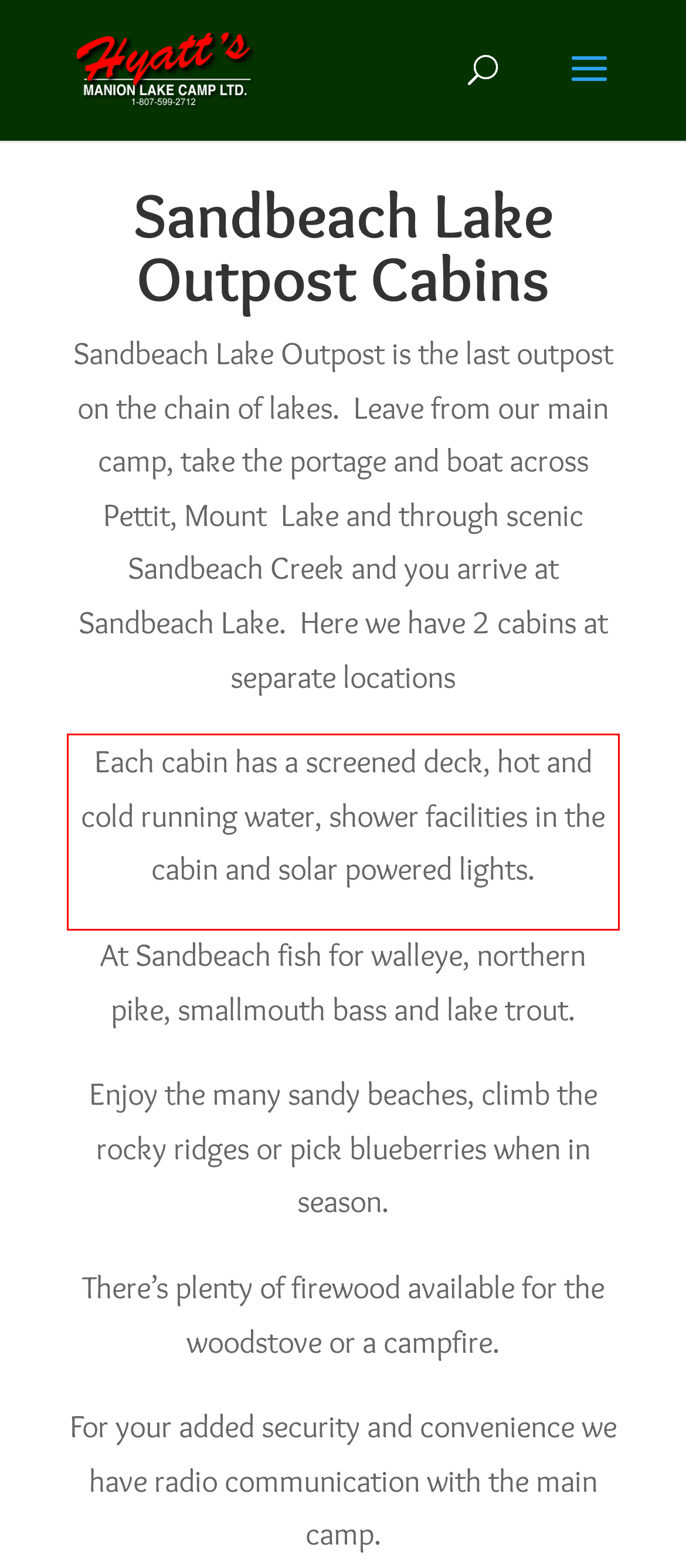Observe the screenshot of the webpage that includes a red rectangle bounding box. Conduct OCR on the content inside this red bounding box and generate the text.

Each cabin has a screened deck, hot and cold running water, shower facilities in the cabin and solar powered lights.